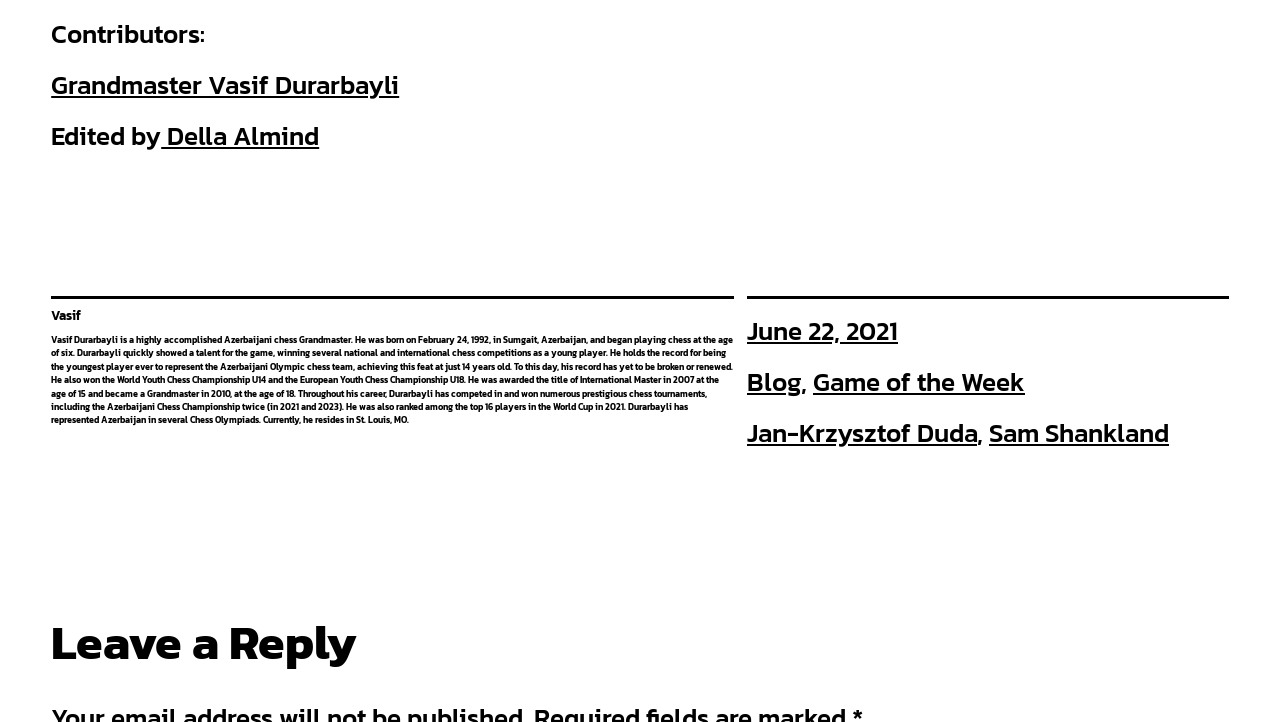Can you provide the bounding box coordinates for the element that should be clicked to implement the instruction: "Leave a reply"?

[0.04, 0.846, 0.96, 0.932]